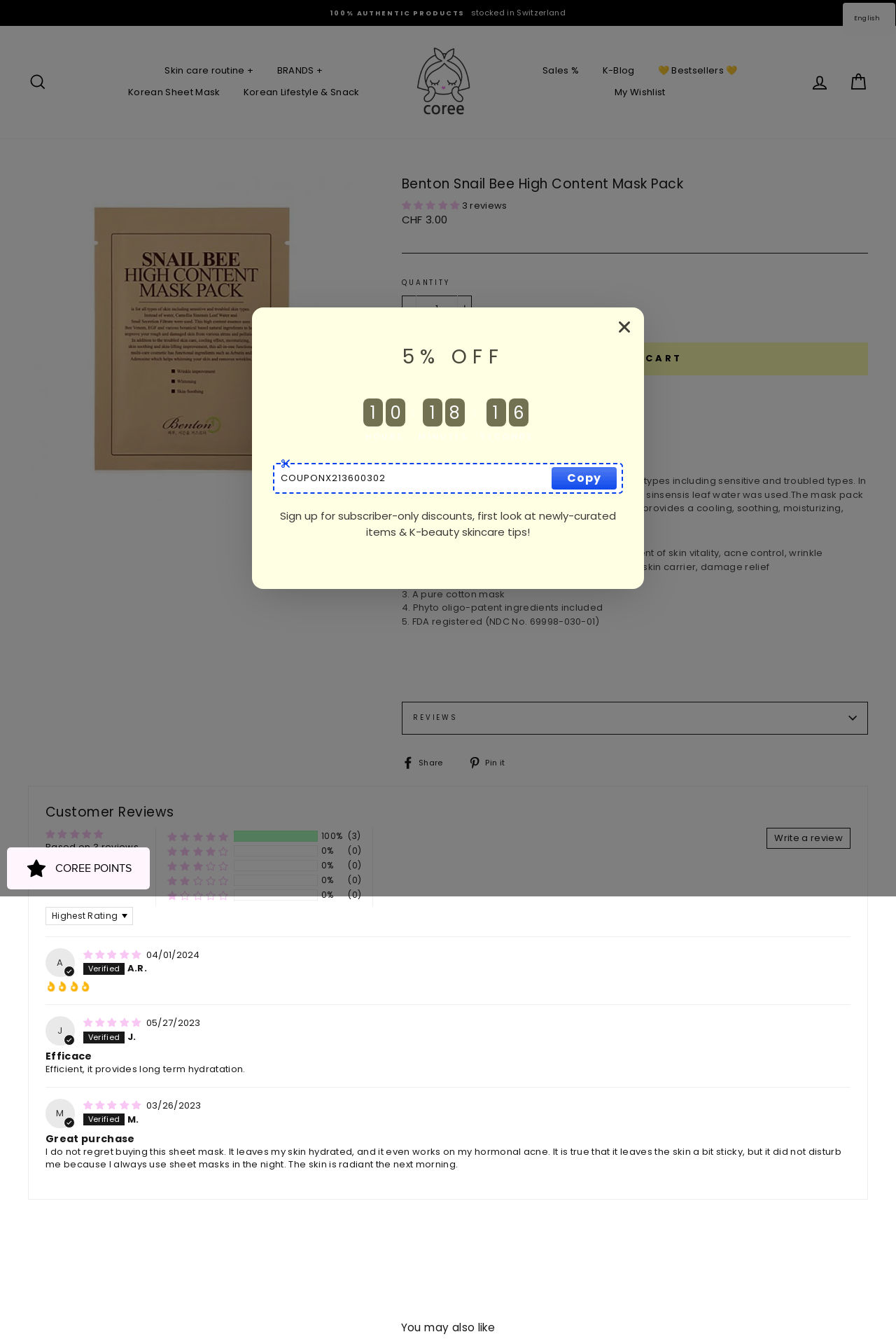Indicate the bounding box coordinates of the element that must be clicked to execute the instruction: "Add the product to your cart". The coordinates should be given as four float numbers between 0 and 1, i.e., [left, top, right, bottom].

[0.448, 0.256, 0.969, 0.28]